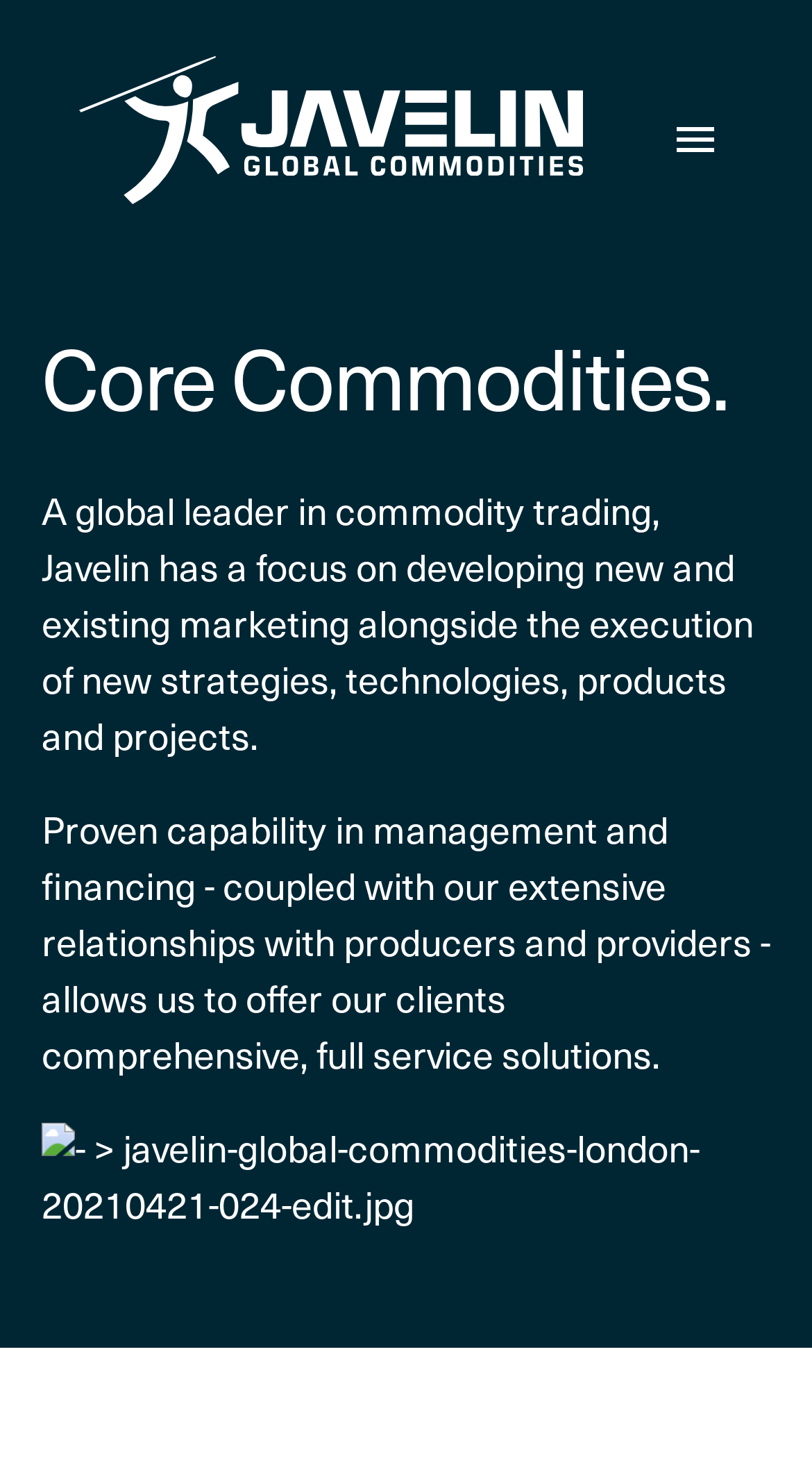Provide a one-word or short-phrase response to the question:
What is the position of the Javelin logo on the webpage?

top-left